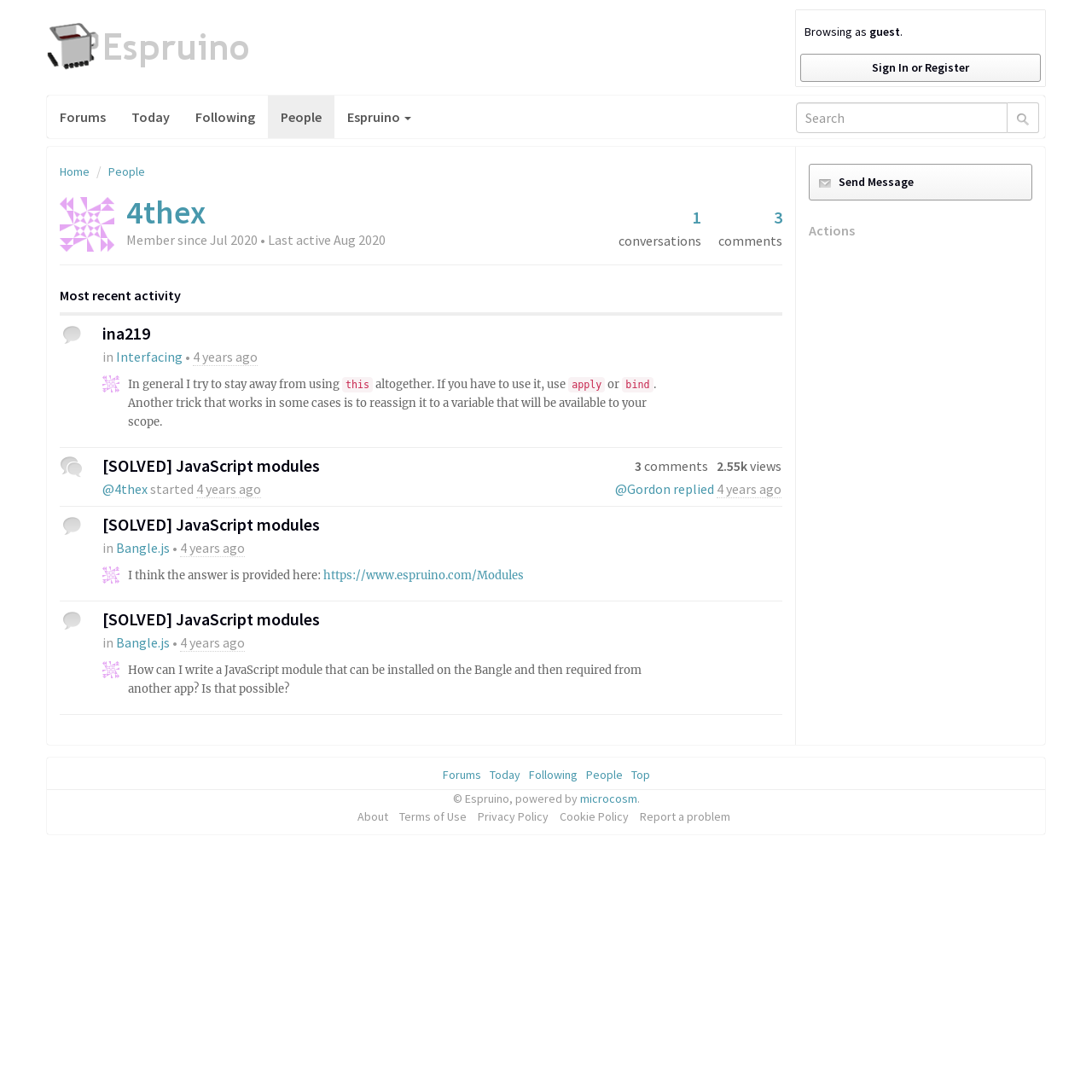Extract the bounding box coordinates of the UI element described: "microcosm". Provide the coordinates in the format [left, top, right, bottom] with values ranging from 0 to 1.

[0.531, 0.724, 0.583, 0.738]